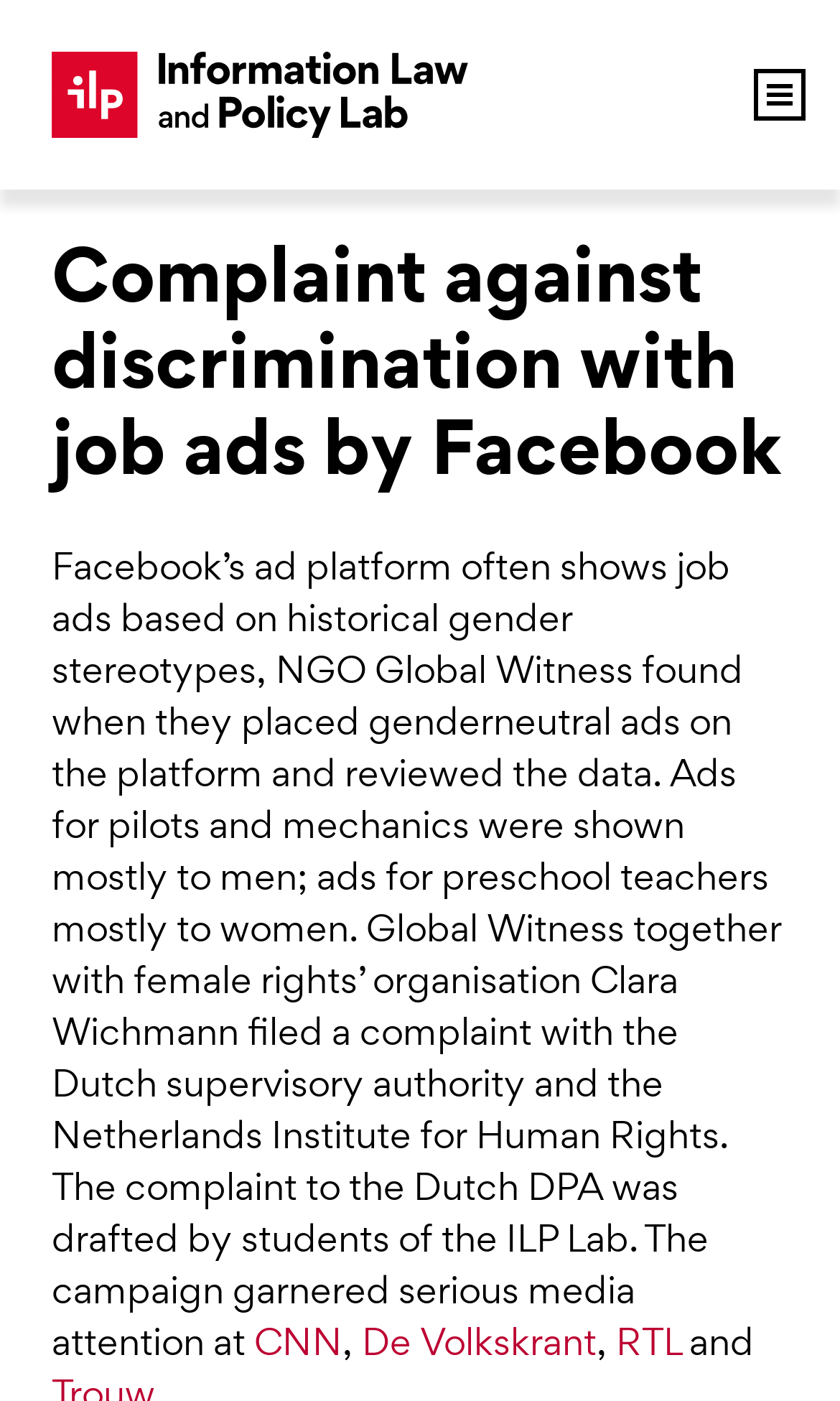Give the bounding box coordinates for the element described by: "Health Insurance In Nys Affordable".

None